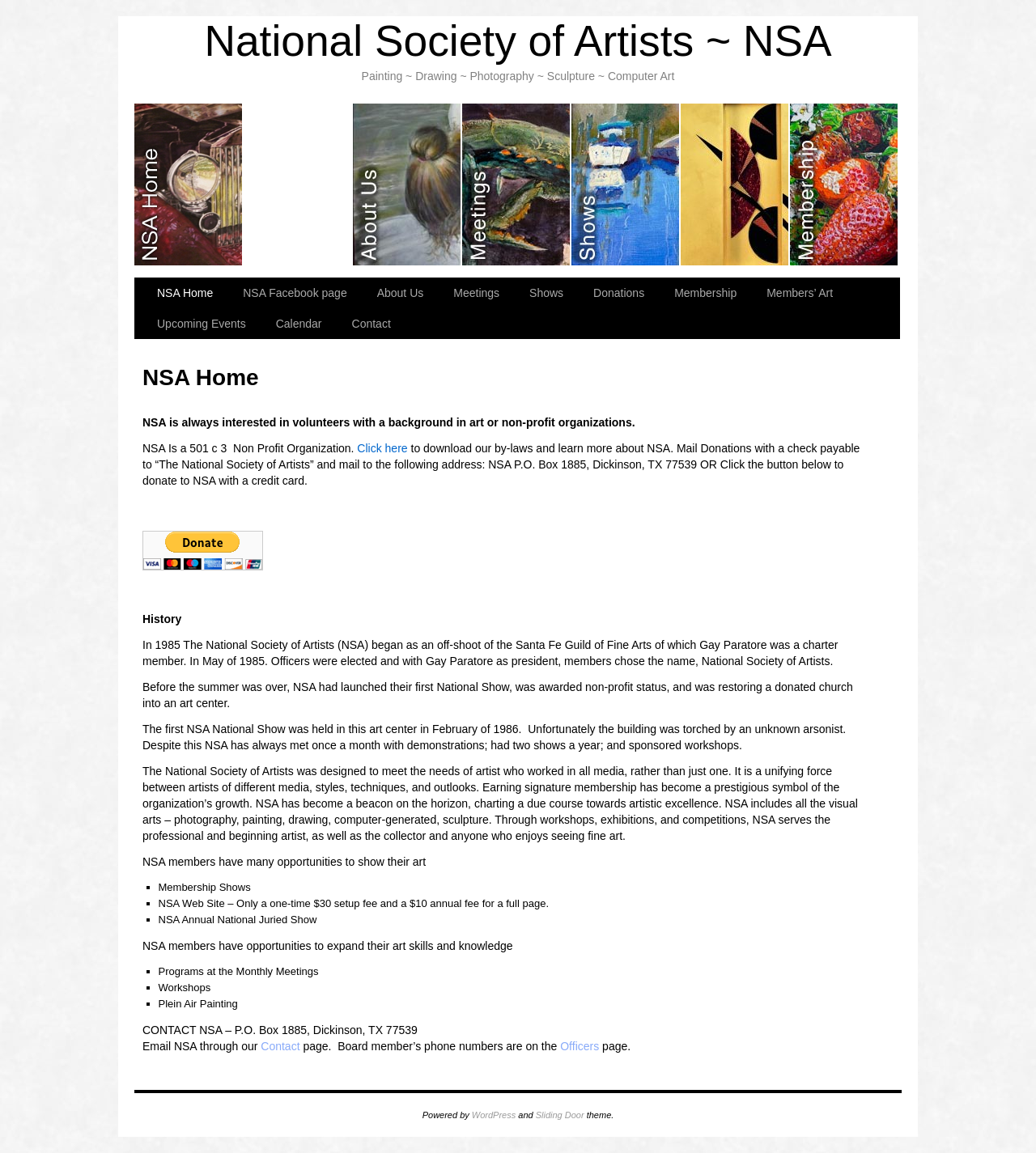Find the bounding box of the UI element described as: "NSA Facebook page". The bounding box coordinates should be given as four float values between 0 and 1, i.e., [left, top, right, bottom].

[0.222, 0.241, 0.351, 0.267]